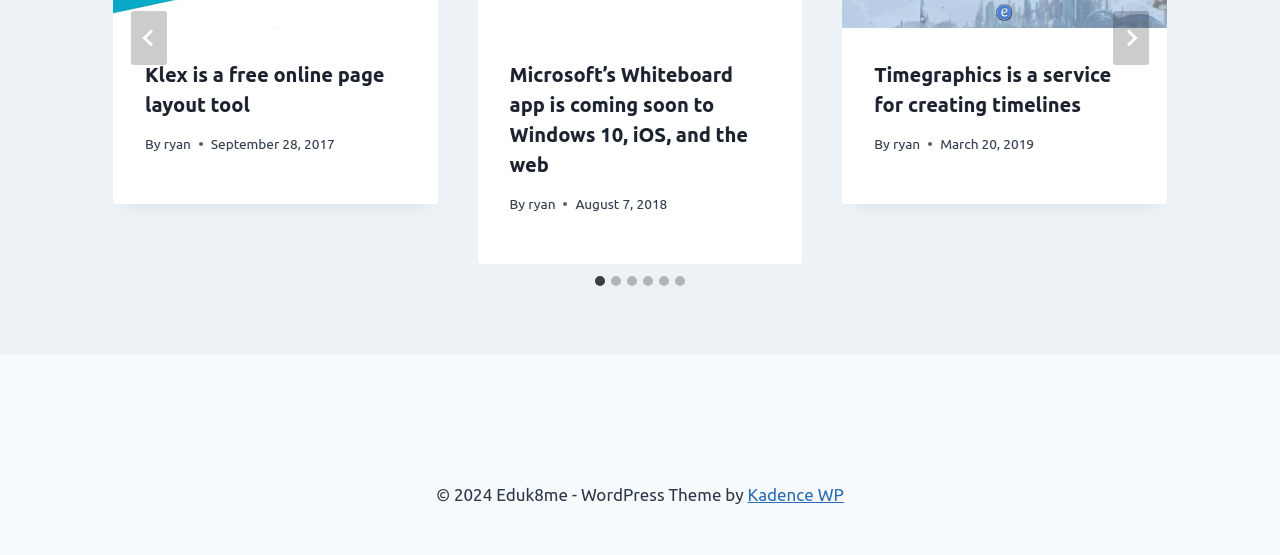Who is the author of the third article?
Use the screenshot to answer the question with a single word or phrase.

ryan